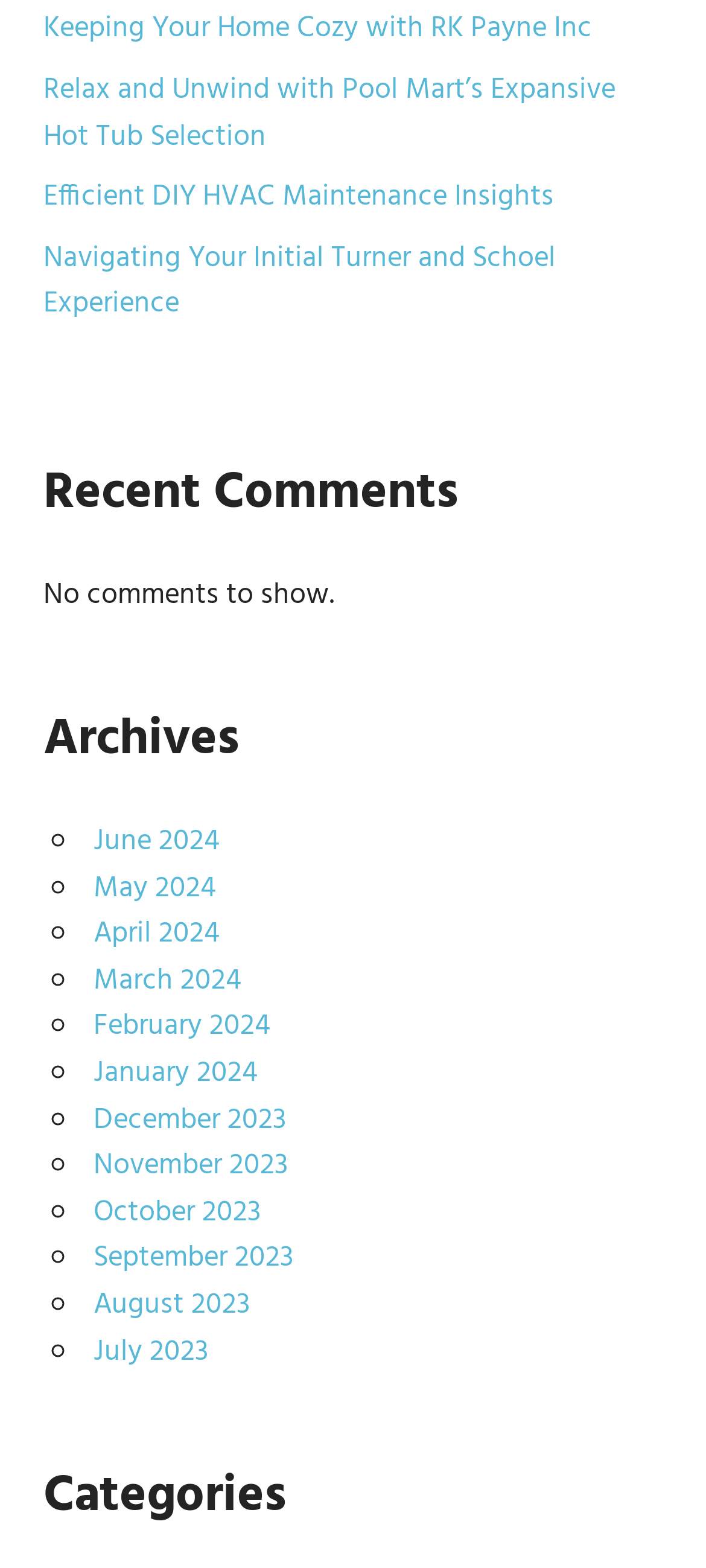Determine the bounding box coordinates of the area to click in order to meet this instruction: "Explore trending topic 2024 Elections".

None